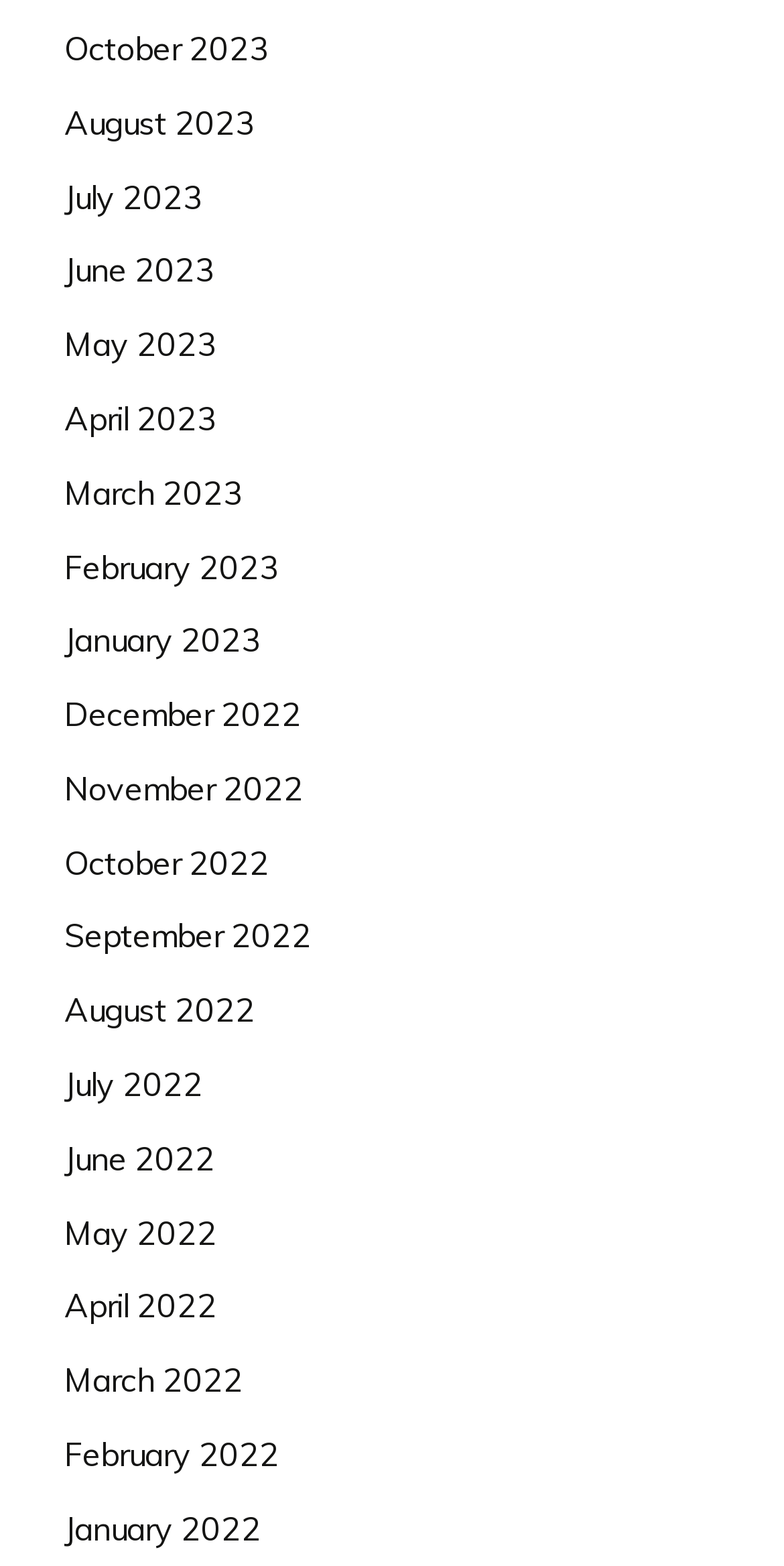What is the position of the link 'June 2023'?
Analyze the image and provide a thorough answer to the question.

By analyzing the y1 and y2 coordinates of each link, I determined that the link 'June 2023' has a y1 value of 0.16, which places it fourth from the top in the list of links.